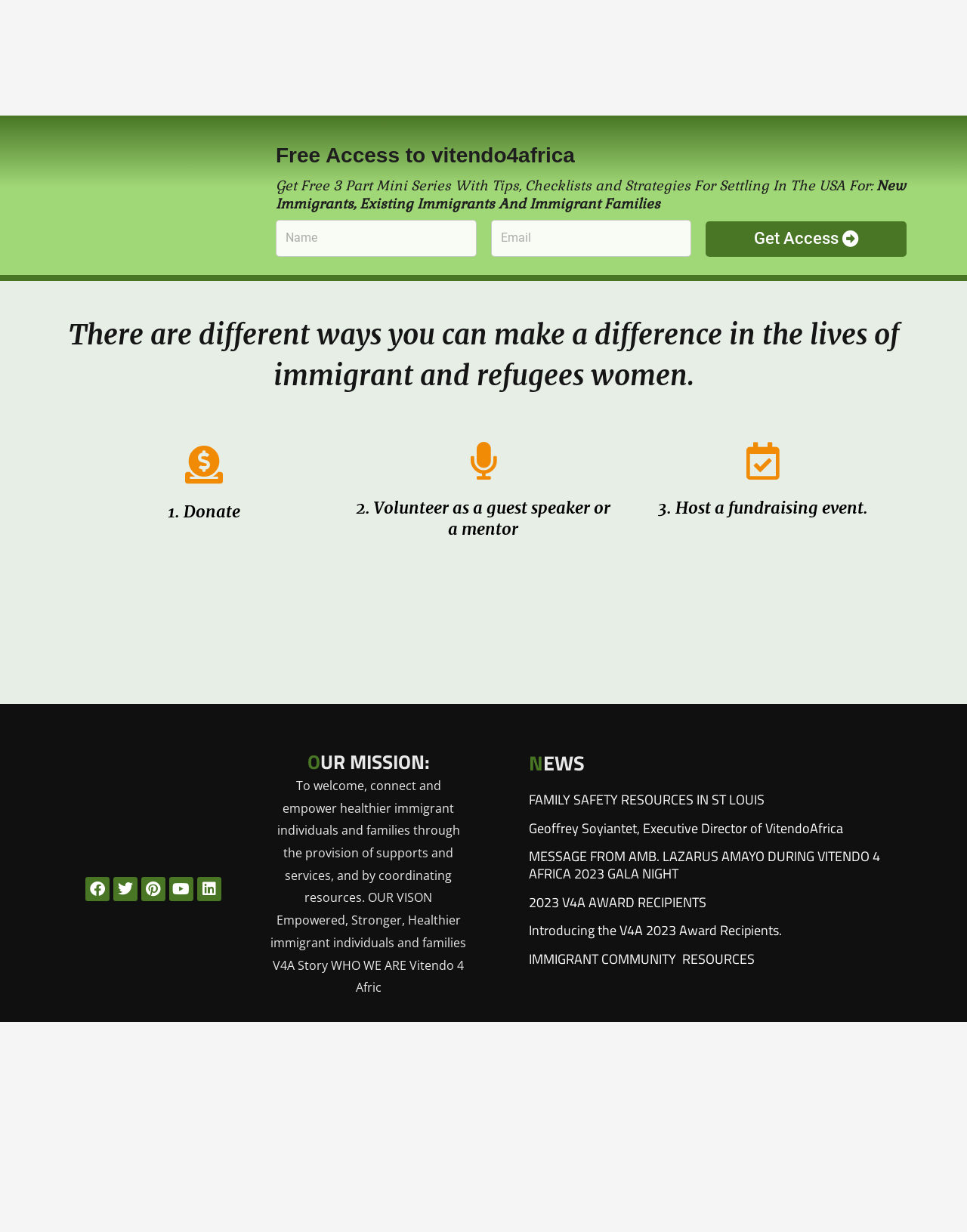Provide the bounding box coordinates for the UI element that is described as: "AUTO & PROPERTY QUOTE".

None